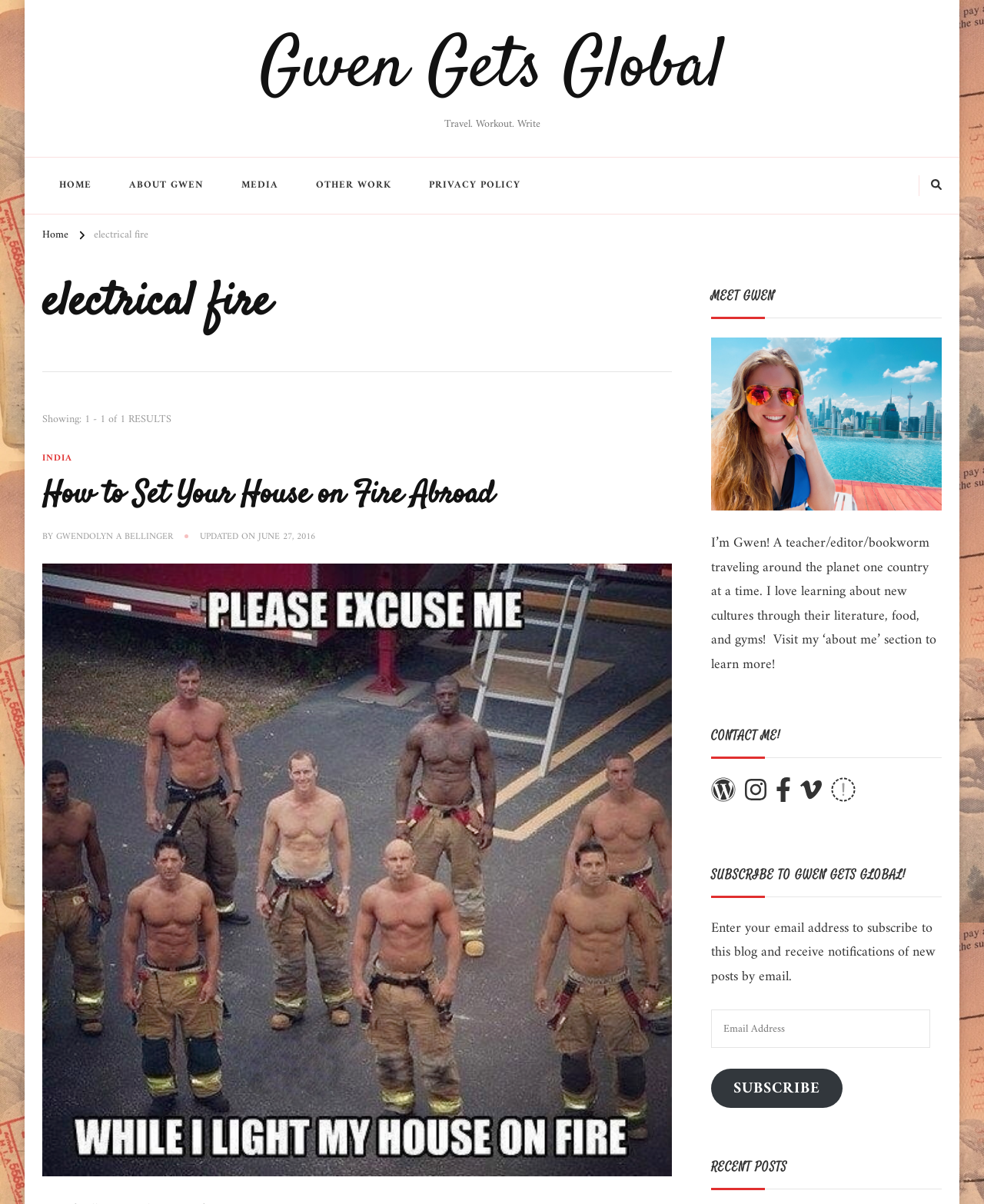Identify the bounding box coordinates for the UI element mentioned here: "Subscribe". Provide the coordinates as four float values between 0 and 1, i.e., [left, top, right, bottom].

[0.723, 0.888, 0.856, 0.92]